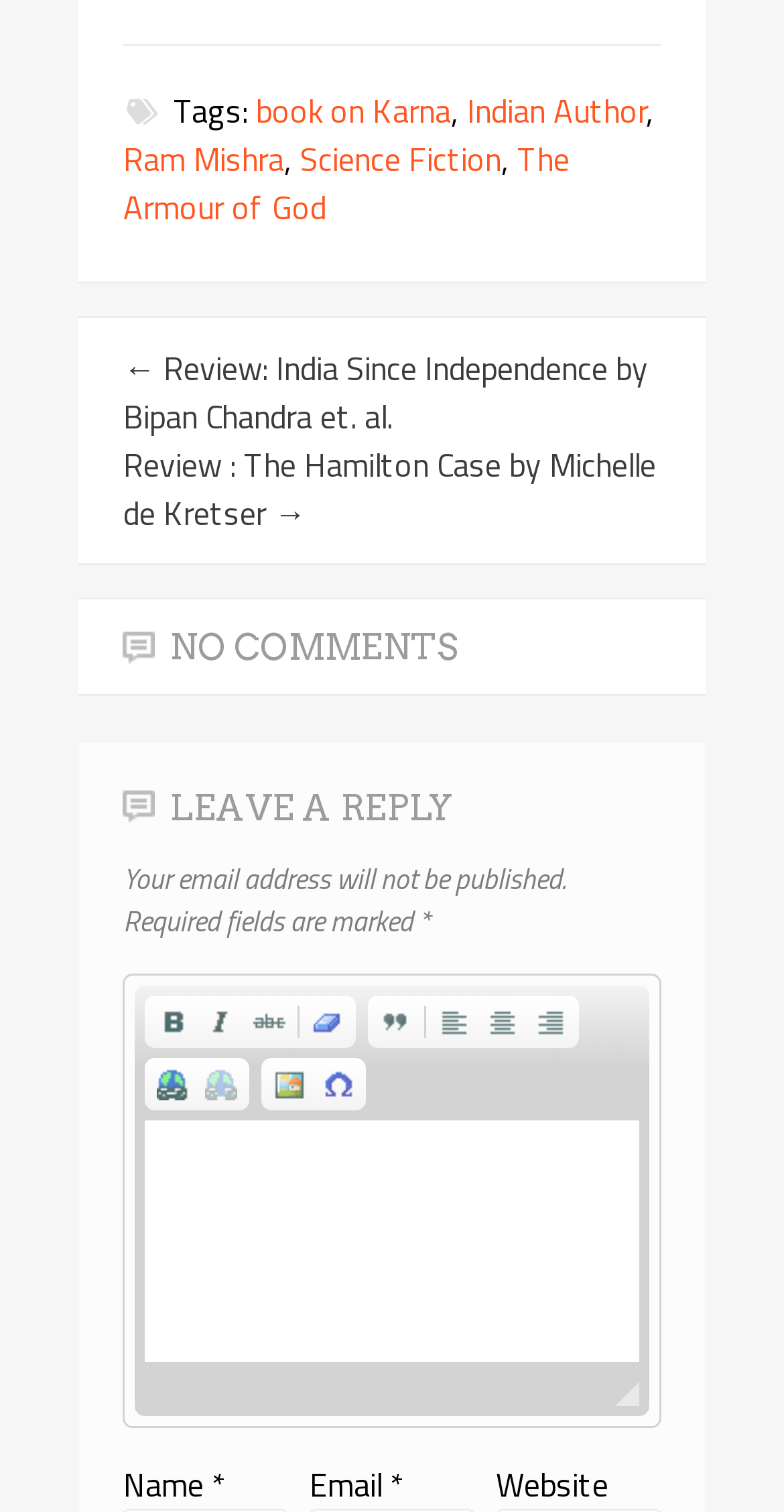Determine the bounding box coordinates of the region that needs to be clicked to achieve the task: "Click on the link 'Ram Mishra'".

[0.157, 0.089, 0.363, 0.12]